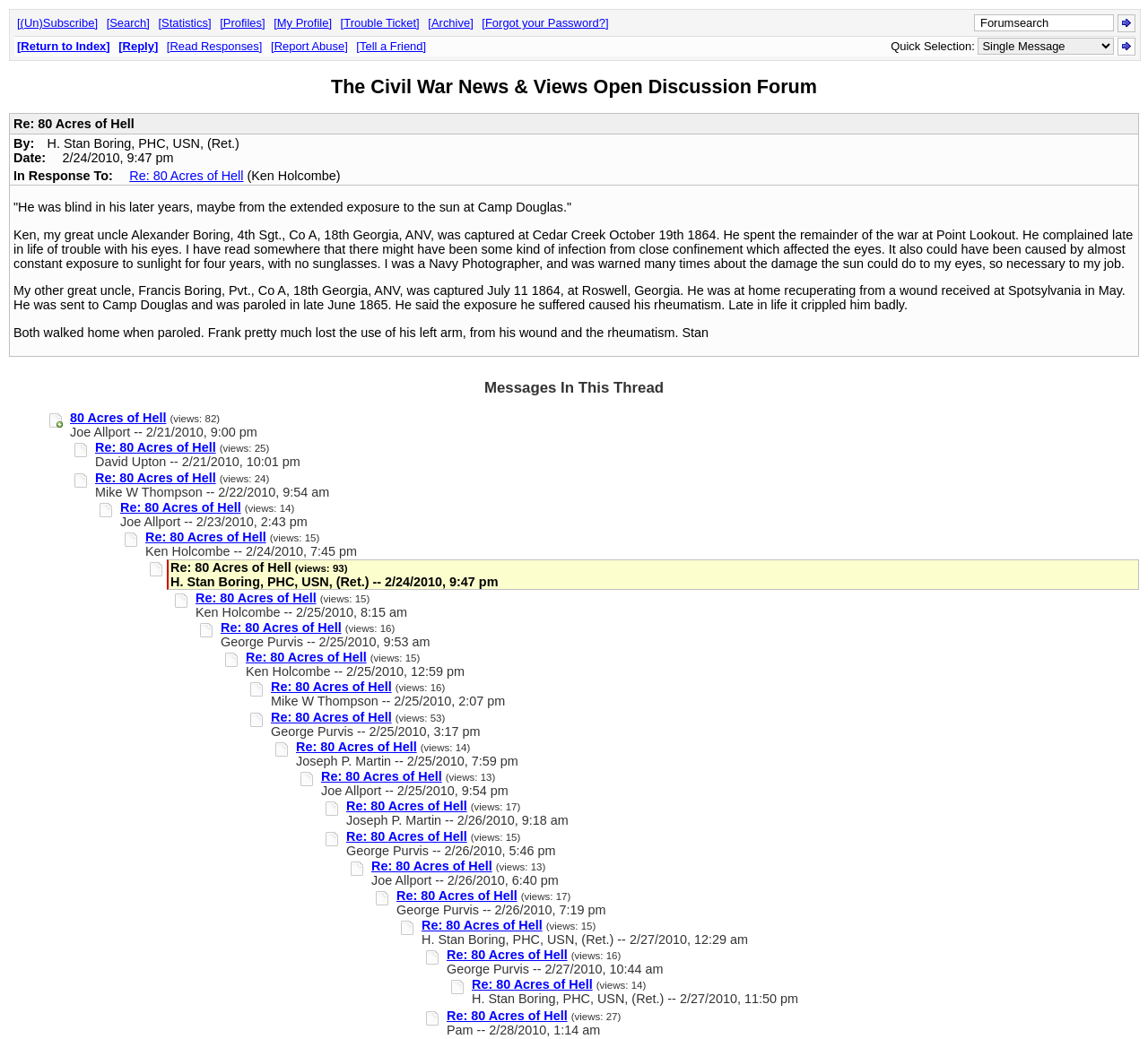Provide the bounding box coordinates, formatted as (top-left x, top-left y, bottom-right x, bottom-right y), with all values being floating point numbers between 0 and 1. Identify the bounding box of the UI element that matches the description: Profiles

[0.192, 0.016, 0.231, 0.028]